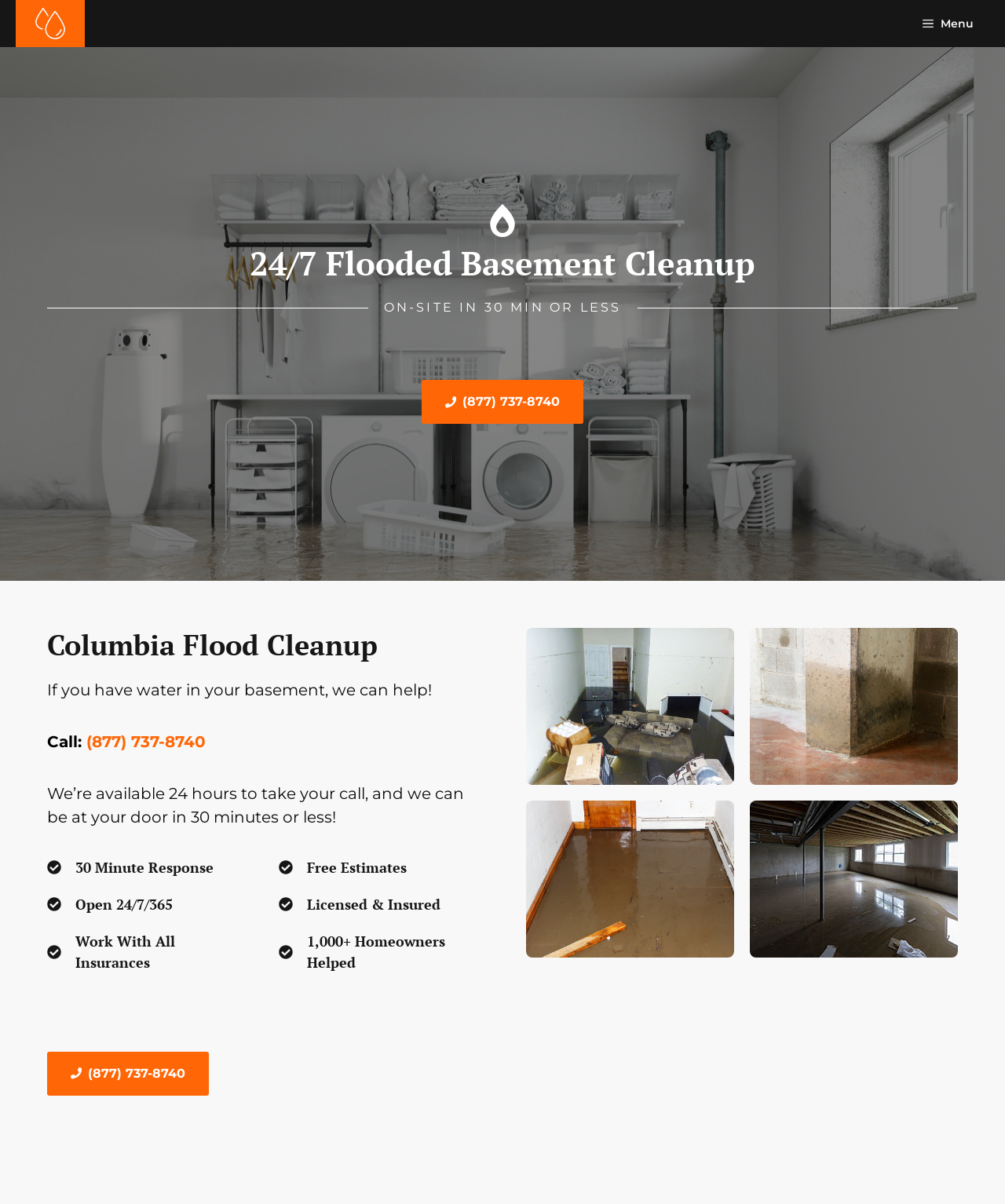Does the flooded basement cleanup service work with all insurances?
Give a detailed explanation using the information visible in the image.

I found this information by reading the headings on the webpage. The heading 'Work With All Insurances' indicates that the service accepts all insurance providers.